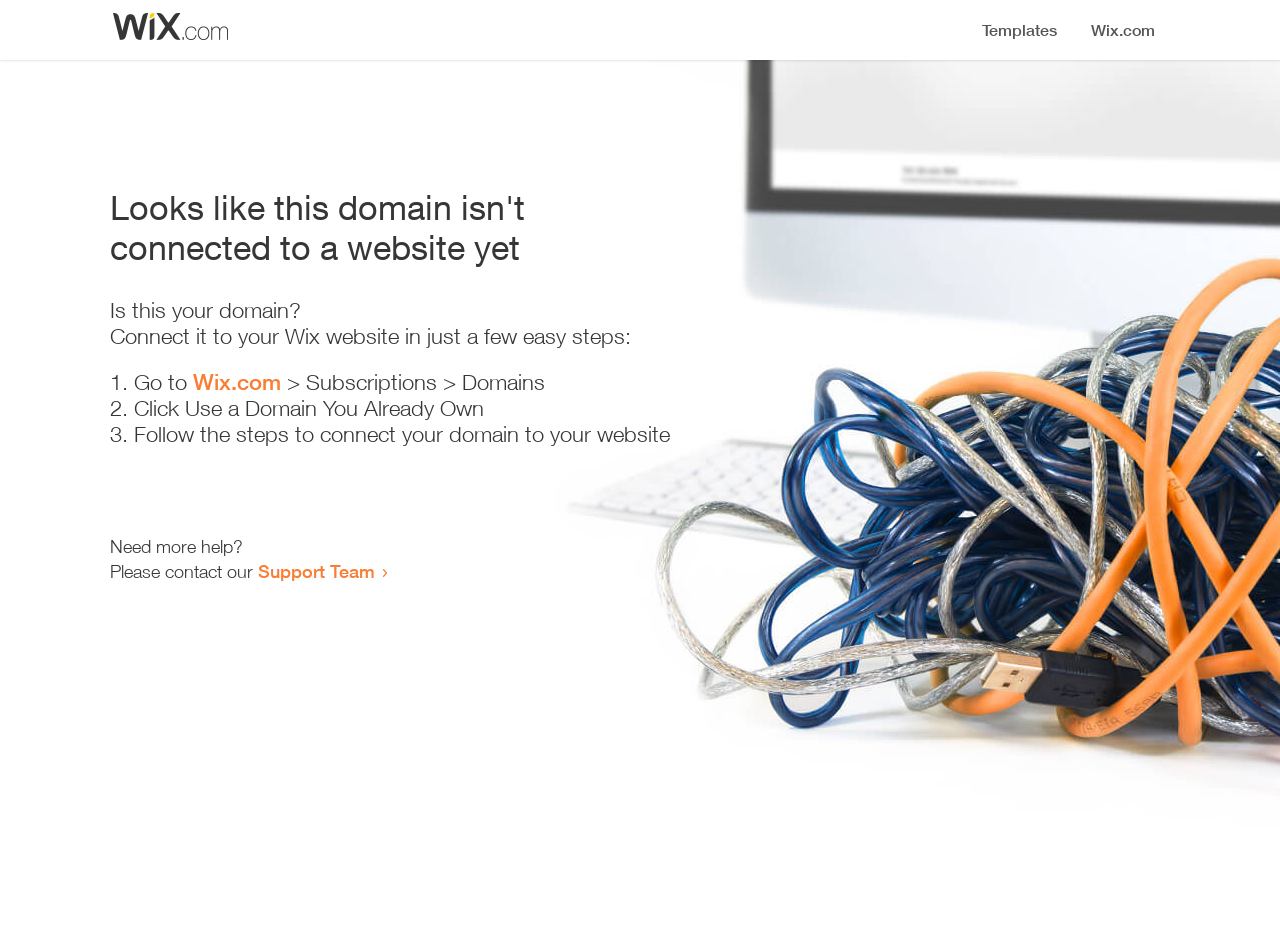How many steps are required to connect the domain?
Please respond to the question with a detailed and informative answer.

The webpage provides a list of steps to connect the domain, which includes three list markers '1.', '2.', and '3.' with corresponding instructions.